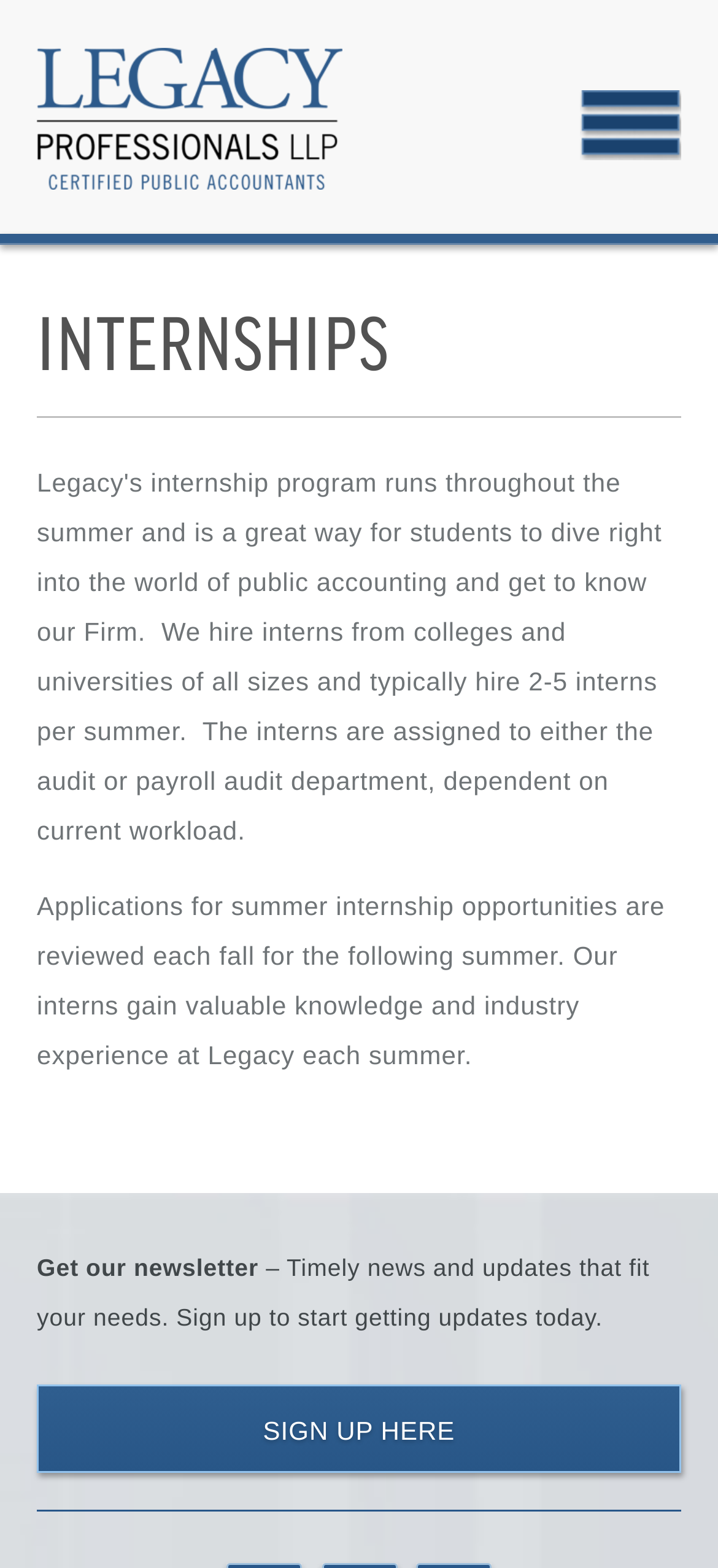Find the bounding box coordinates for the HTML element described as: "title="Navigation"". The coordinates should consist of four float values between 0 and 1, i.e., [left, top, right, bottom].

[0.808, 0.058, 0.949, 0.102]